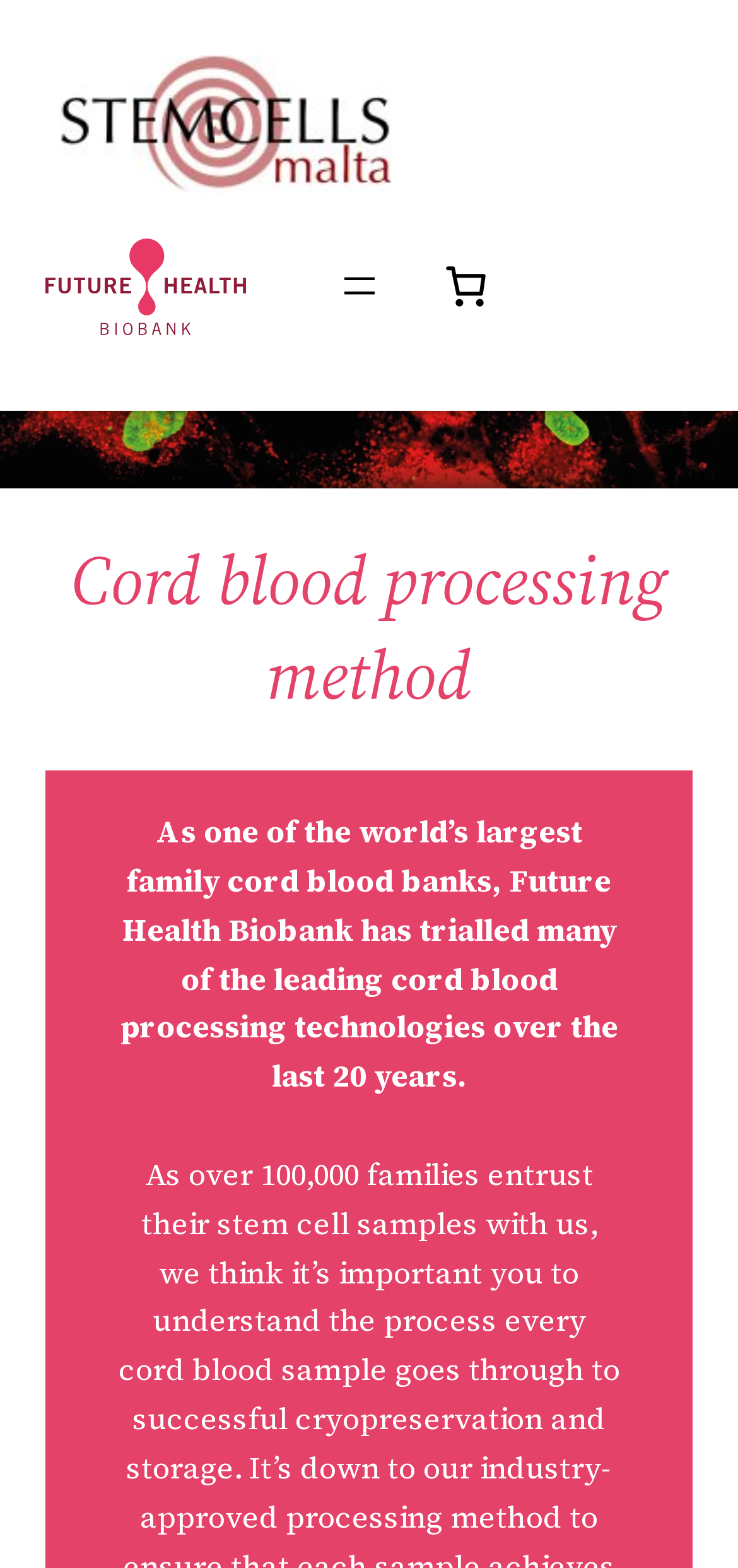Please give a succinct answer to the question in one word or phrase:
What is the total price of the items in the cart?

$0.00